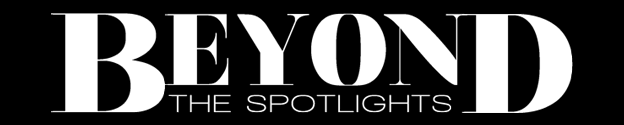Offer a detailed explanation of the image's components.

The image features the logo of "Beyond The Spotlights," presented in a bold and modern typographic style. The word "BEYOND" is prominently displayed in large, uppercase letters, emphasizing a sense of grandeur and exploration. Below it, the phrase "THE SPOTLIGHTS" is featured in a smaller, elegant font, suggesting a focus on what occurs outside traditional fame and recognition. The logo is set against a striking black background, enhancing its visual impact and conveying a sleek, professional aesthetic relevant to a platform dedicated to showcasing talent and stories beyond the mainstream.